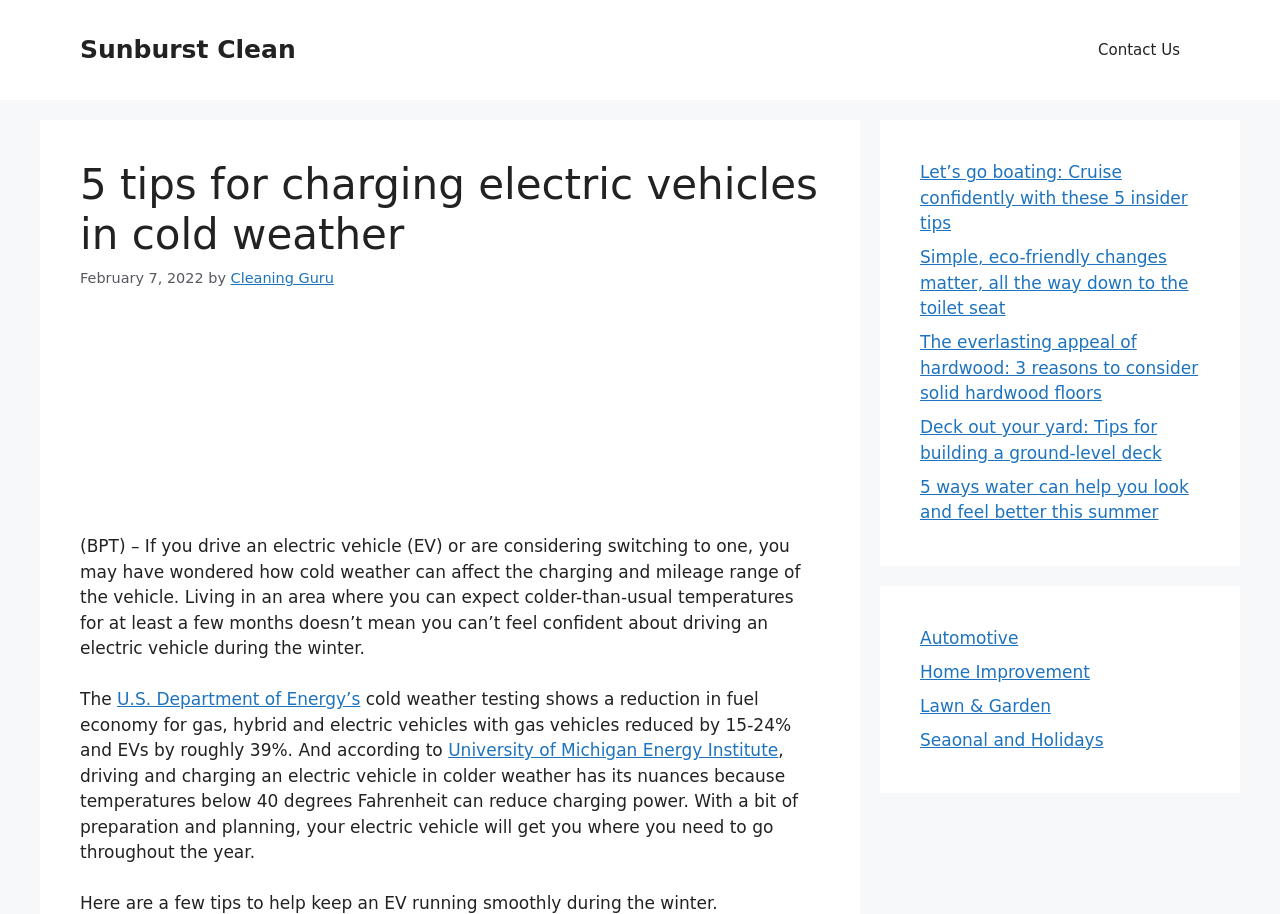Locate the bounding box coordinates of the clickable region necessary to complete the following instruction: "Click on the 'CONTINUE READING' link". Provide the coordinates in the format of four float numbers between 0 and 1, i.e., [left, top, right, bottom].

None